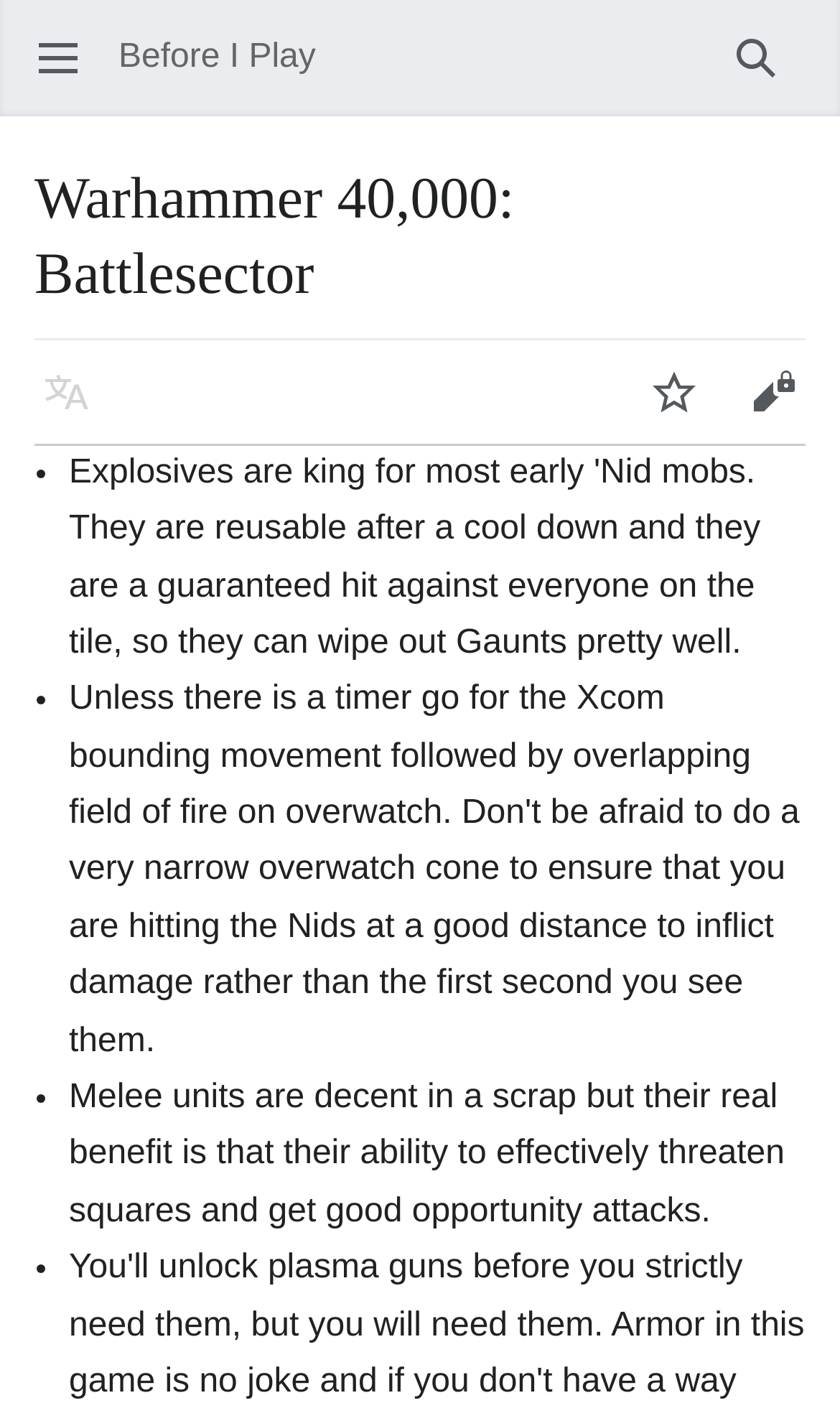How many list markers are on the page?
Answer the question with a single word or phrase derived from the image.

4